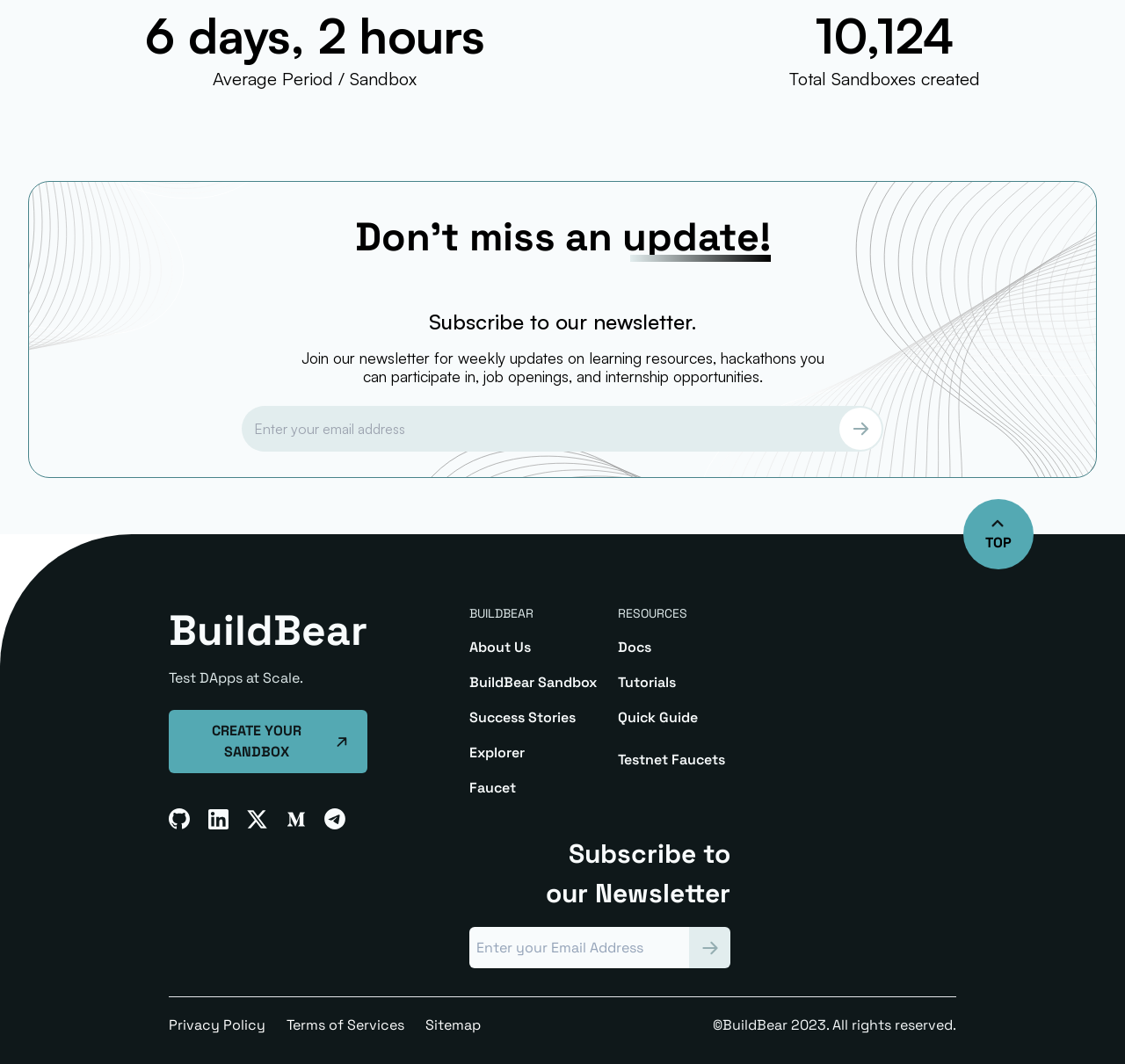What is the average period?
Answer the question in as much detail as possible.

The average period is mentioned in the heading '6 days, 2 hours' at the top of the webpage, which suggests that it is a key metric or statistic related to the BuildBear platform.